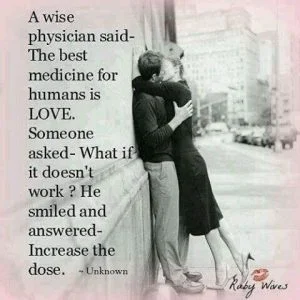What is the message conveyed by the quote?
Please describe in detail the information shown in the image to answer the question.

The quote emphasizes the healing powers of love, comparing it to medicine, and suggesting that it can be a remedy for humans, which conveys a message about the importance of love in our lives.